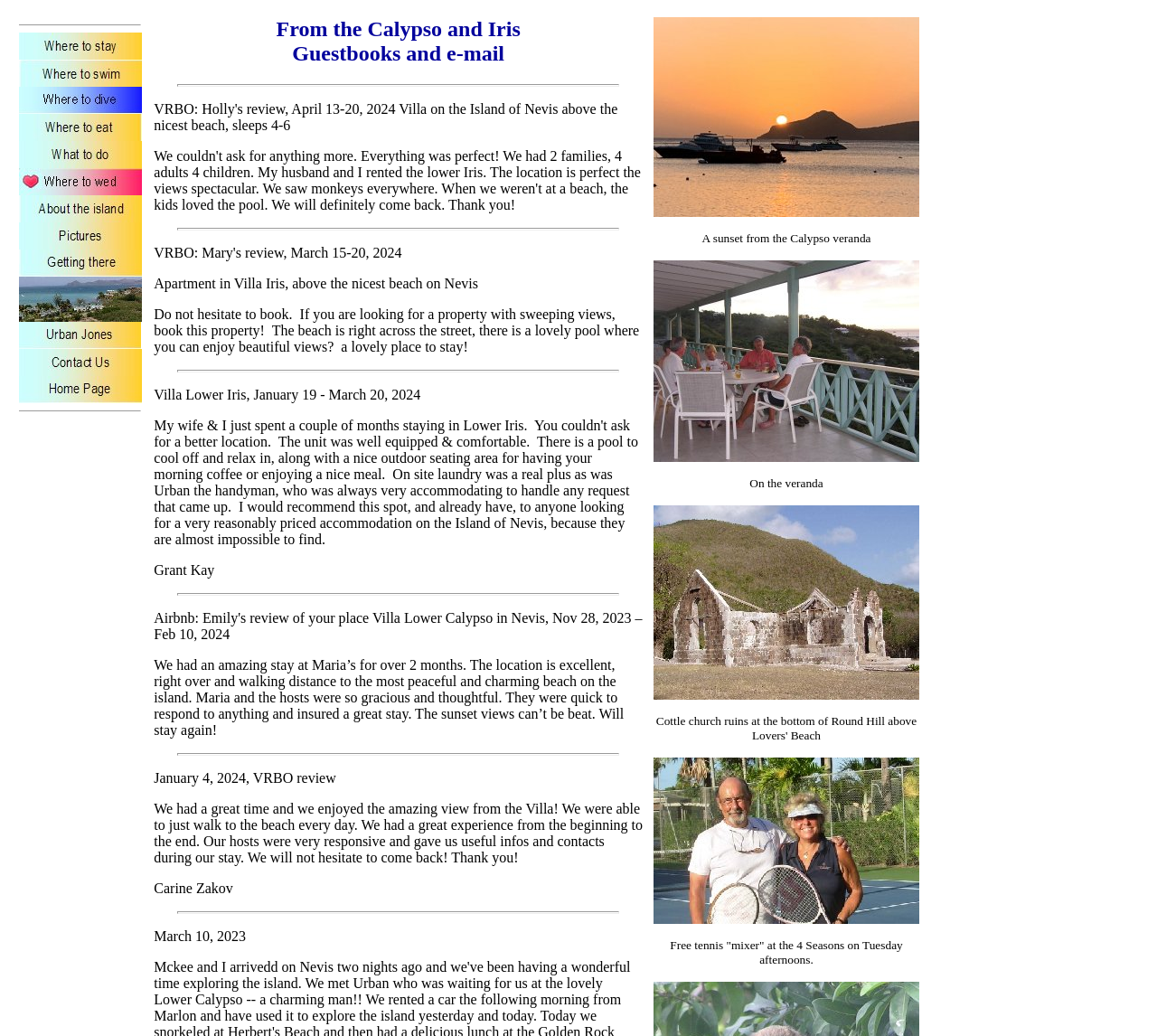How many separators are on the webpage?
Using the visual information from the image, give a one-word or short-phrase answer.

6